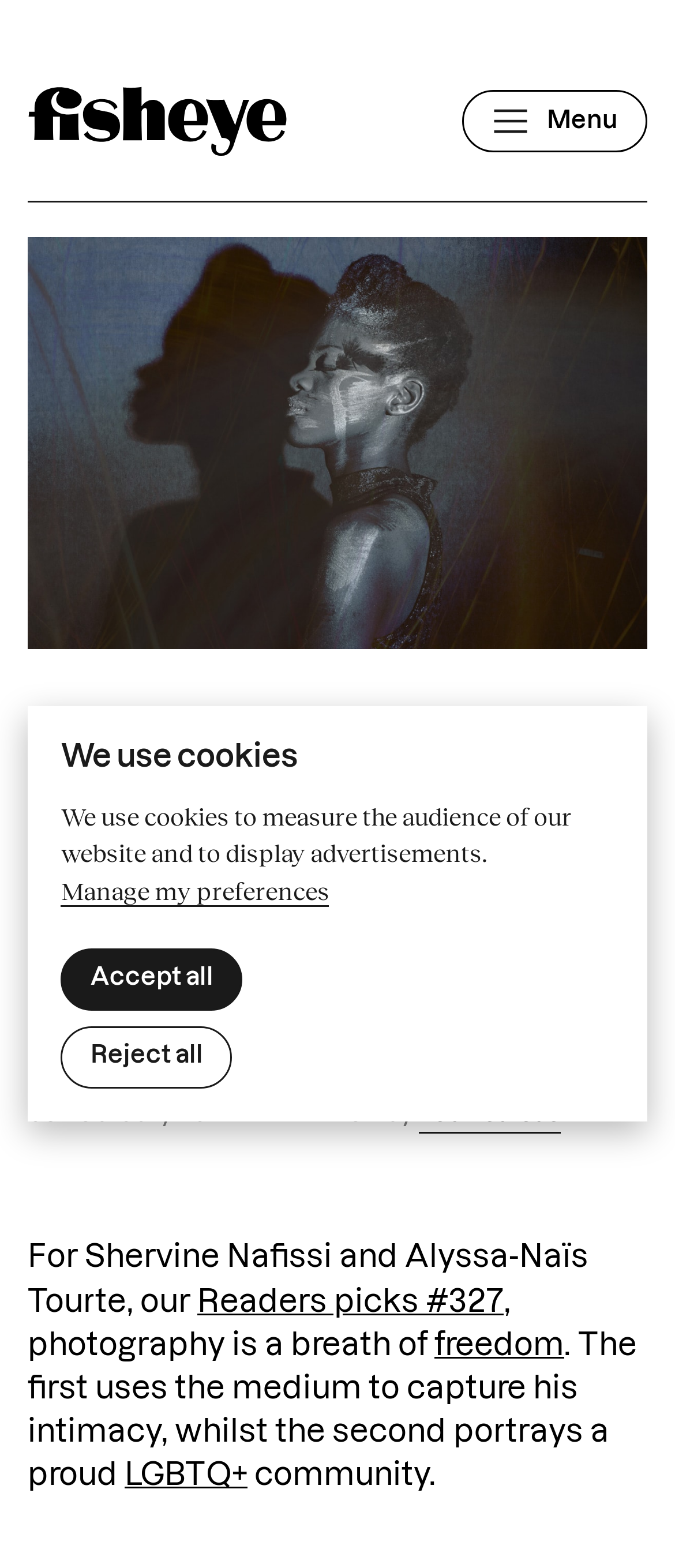Show the bounding box coordinates of the region that should be clicked to follow the instruction: "Learn more about LGBTQ+."

[0.185, 0.931, 0.367, 0.951]